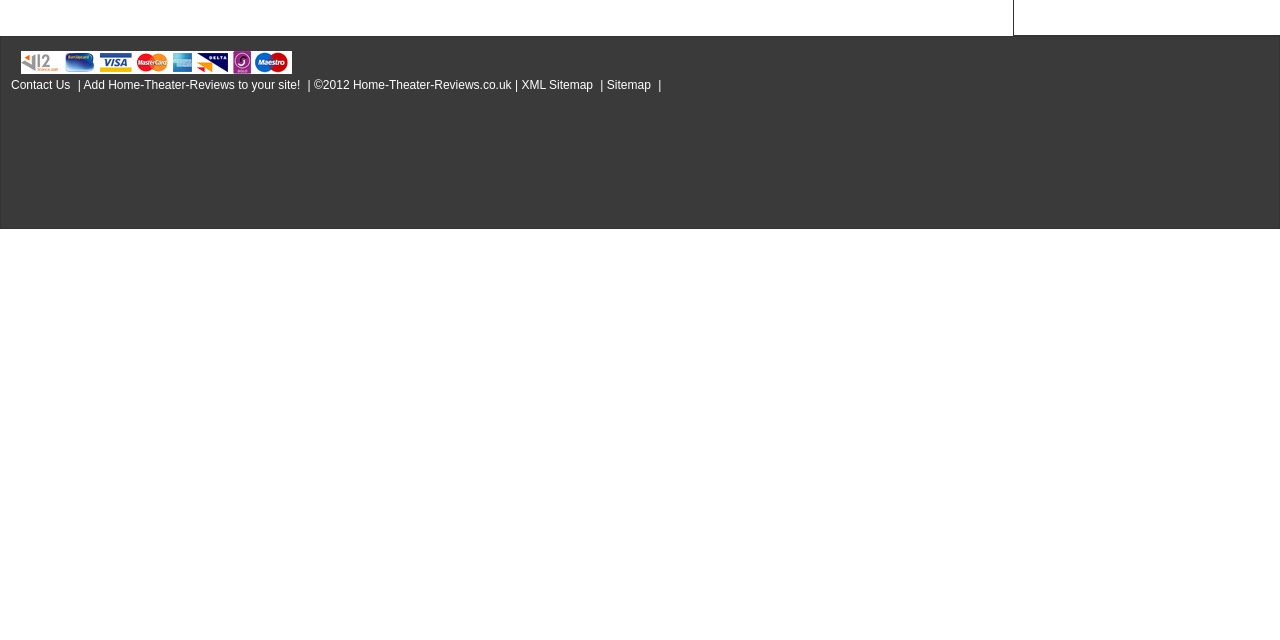Find the bounding box coordinates for the UI element that matches this description: "XML Sitemap".

[0.407, 0.122, 0.466, 0.144]